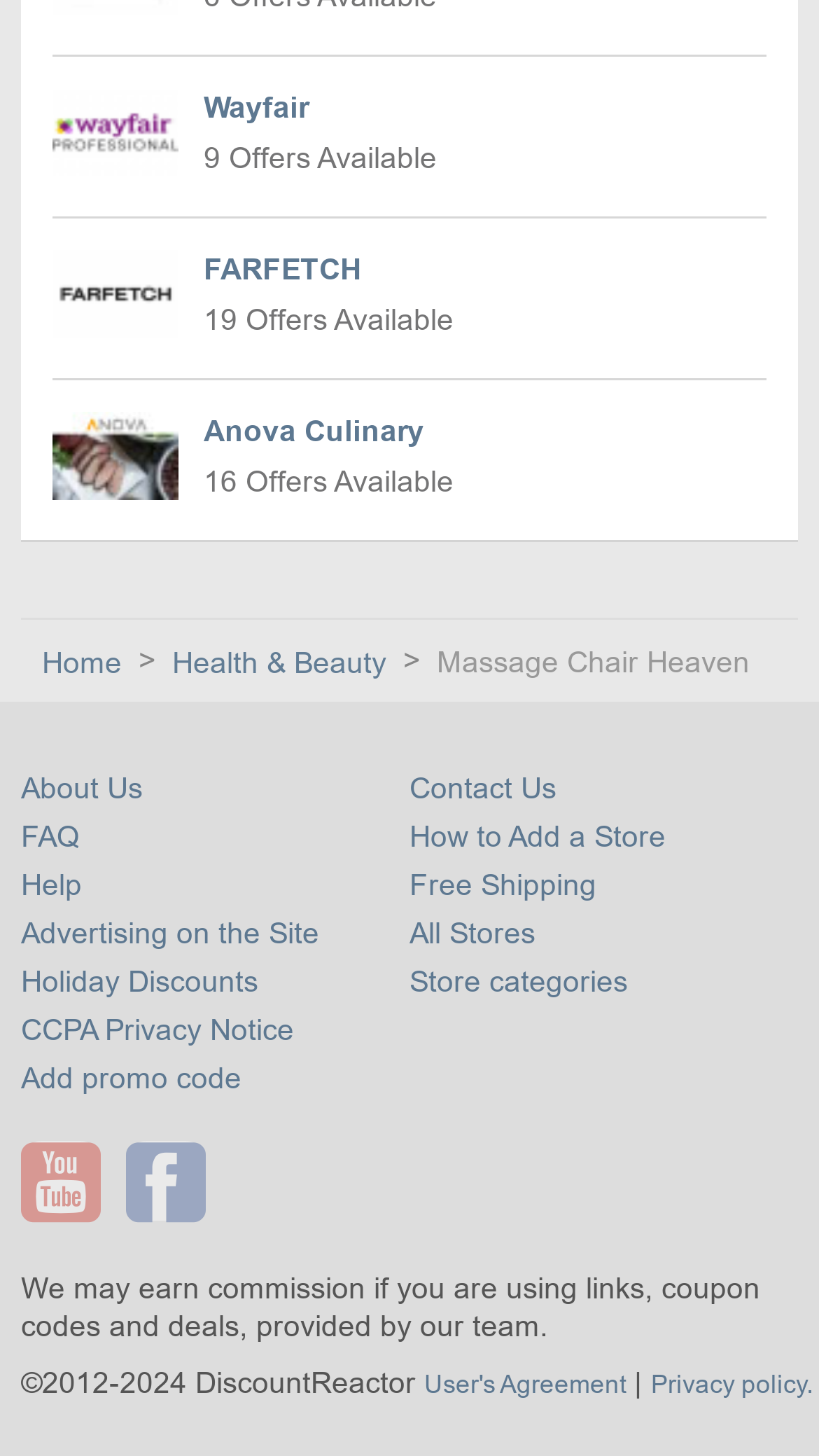Find the bounding box coordinates of the clickable element required to execute the following instruction: "Go to Home page". Provide the coordinates as four float numbers between 0 and 1, i.e., [left, top, right, bottom].

[0.051, 0.443, 0.159, 0.467]